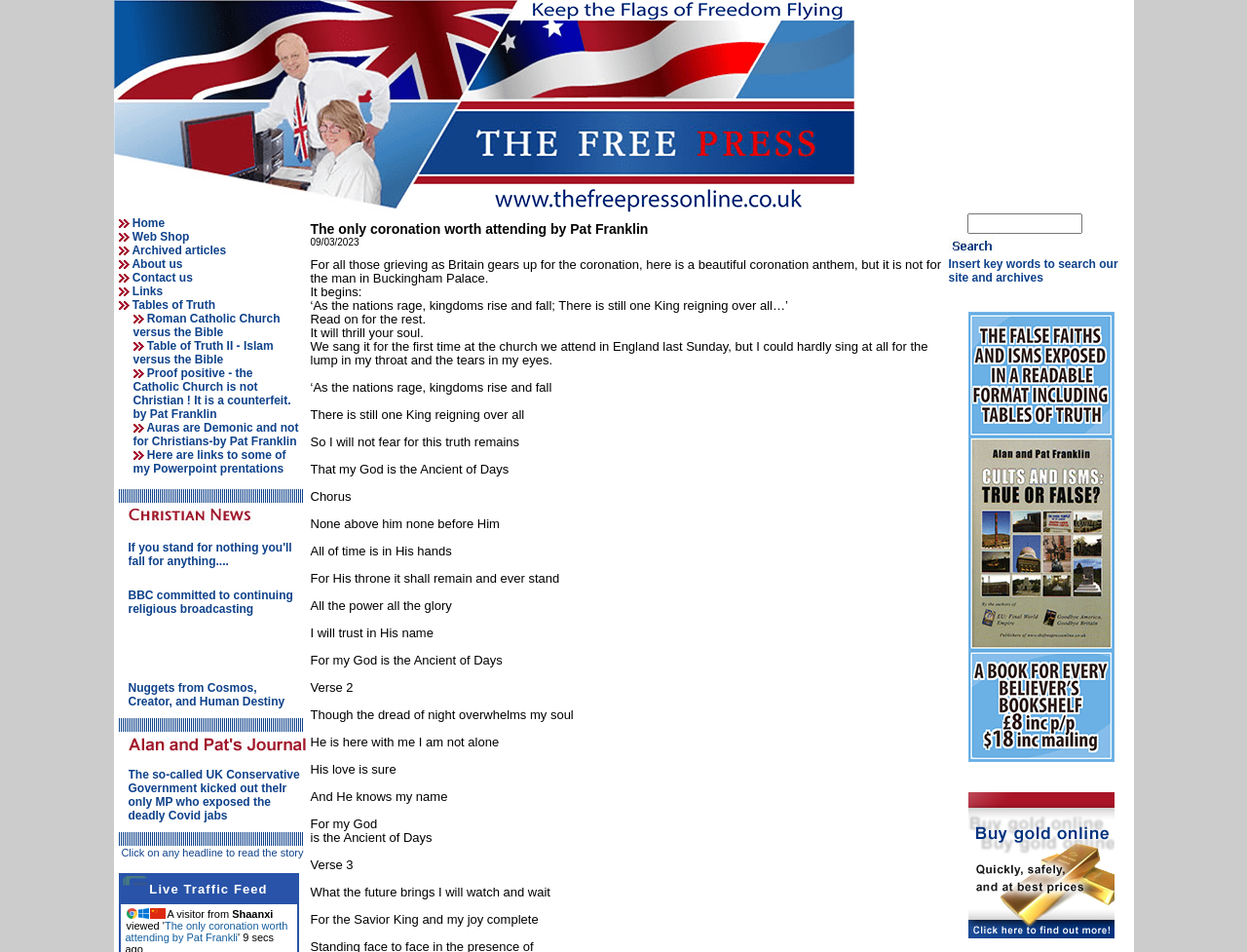Please find and report the bounding box coordinates of the element to click in order to perform the following action: "Read the article 'If you stand for nothing you'll fall for anything....'". The coordinates should be expressed as four float numbers between 0 and 1, in the format [left, top, right, bottom].

[0.103, 0.568, 0.234, 0.597]